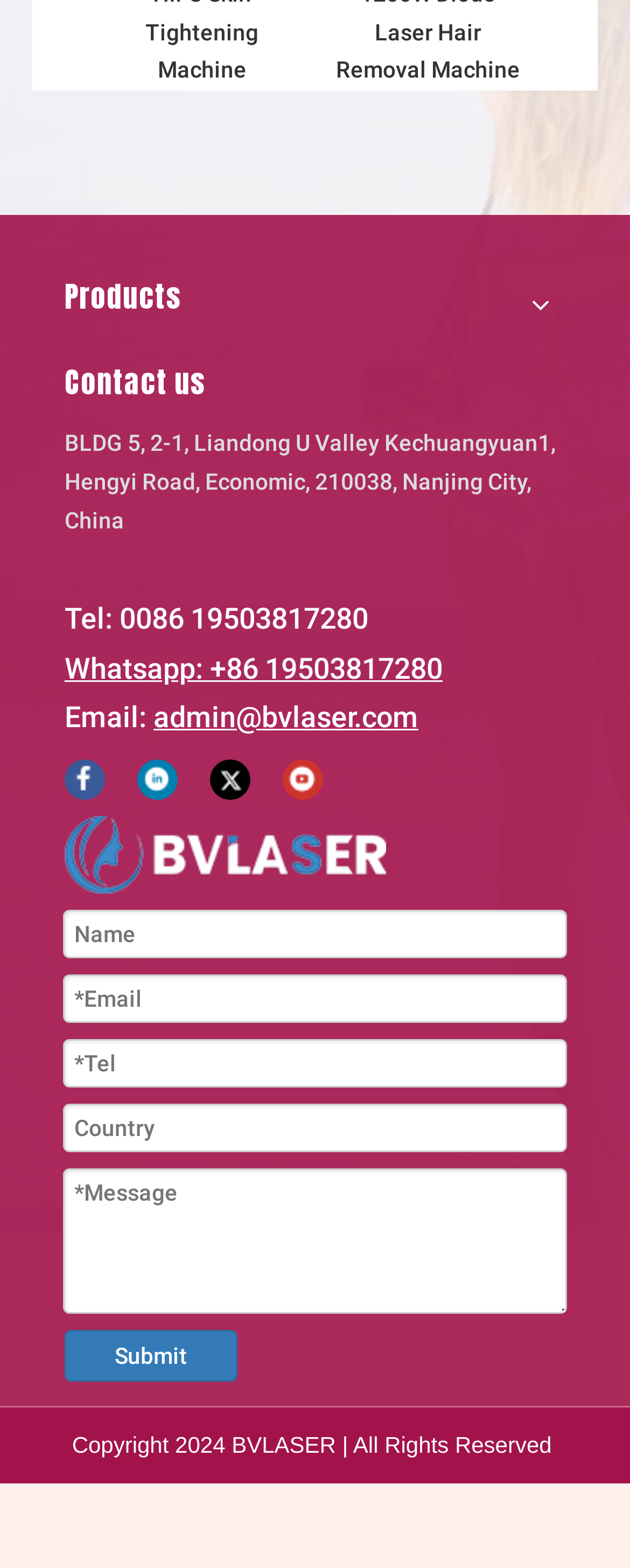Answer in one word or a short phrase: 
What is the copyright year of the website?

2024